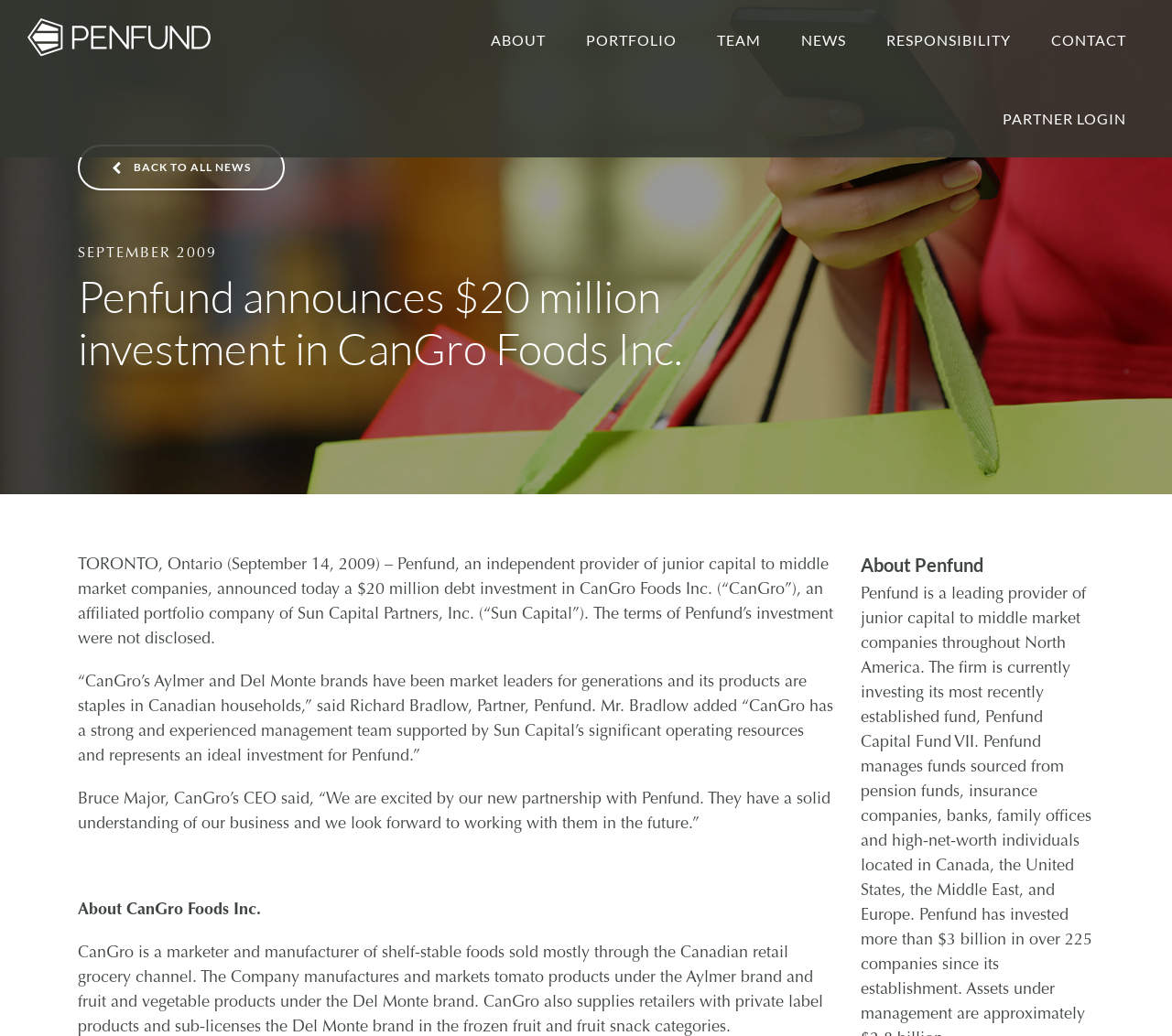How many links are there in the top navigation menu?
Based on the image, provide your answer in one word or phrase.

6